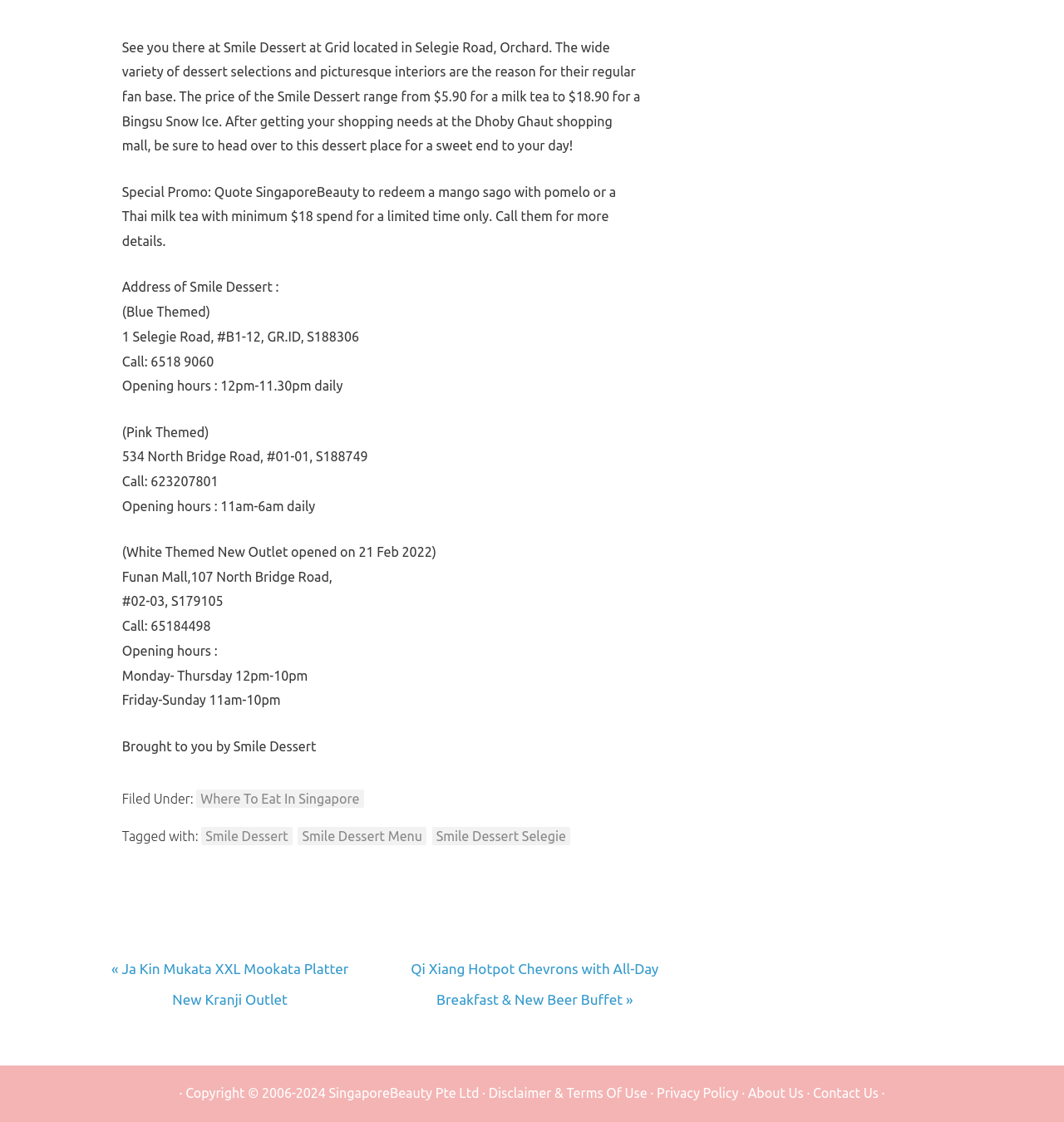Pinpoint the bounding box coordinates of the clickable element to carry out the following instruction: "Check 'Smile Dessert Menu'."

[0.28, 0.737, 0.401, 0.753]